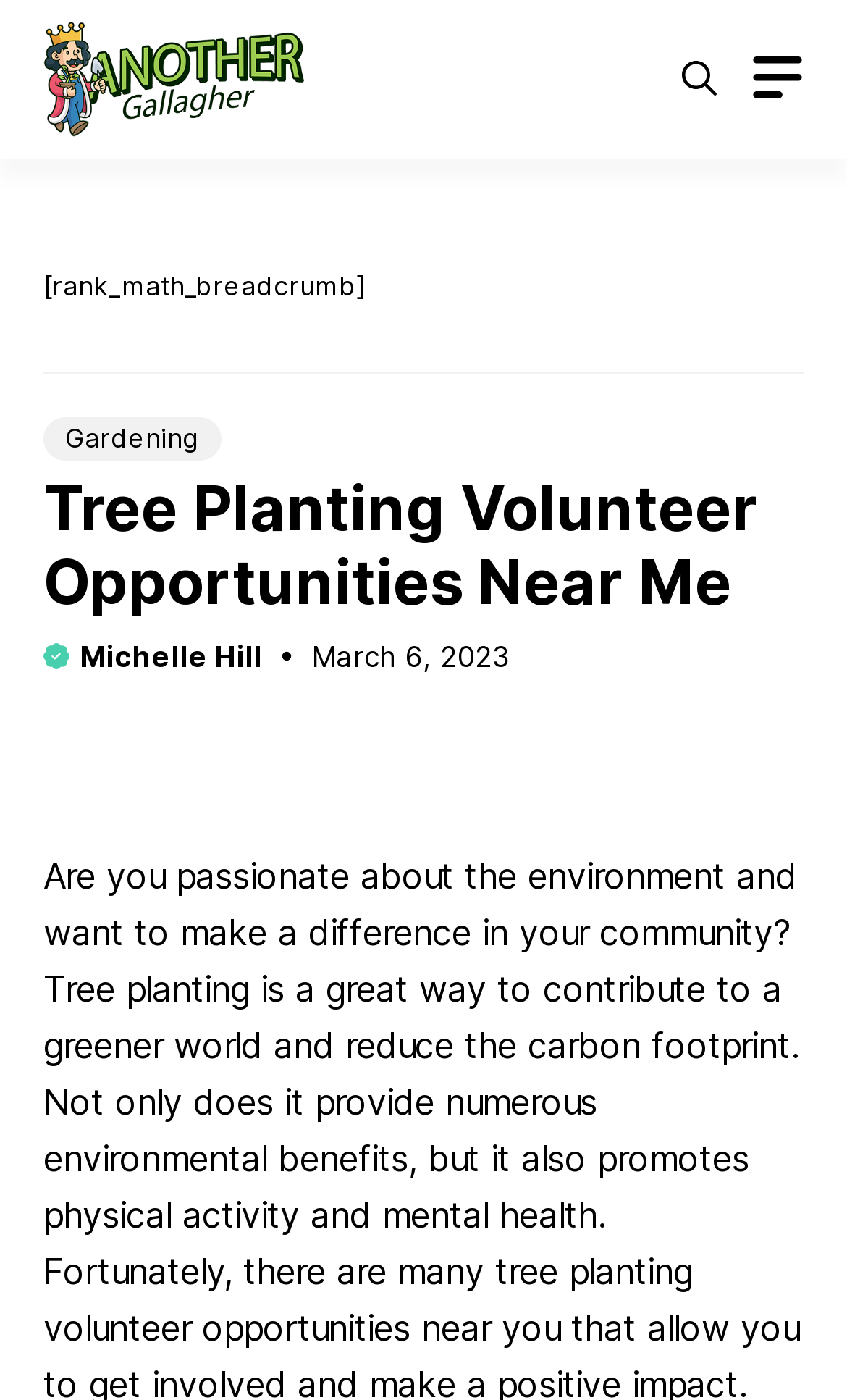Provide your answer in a single word or phrase: 
When was the article published?

March 6, 2023